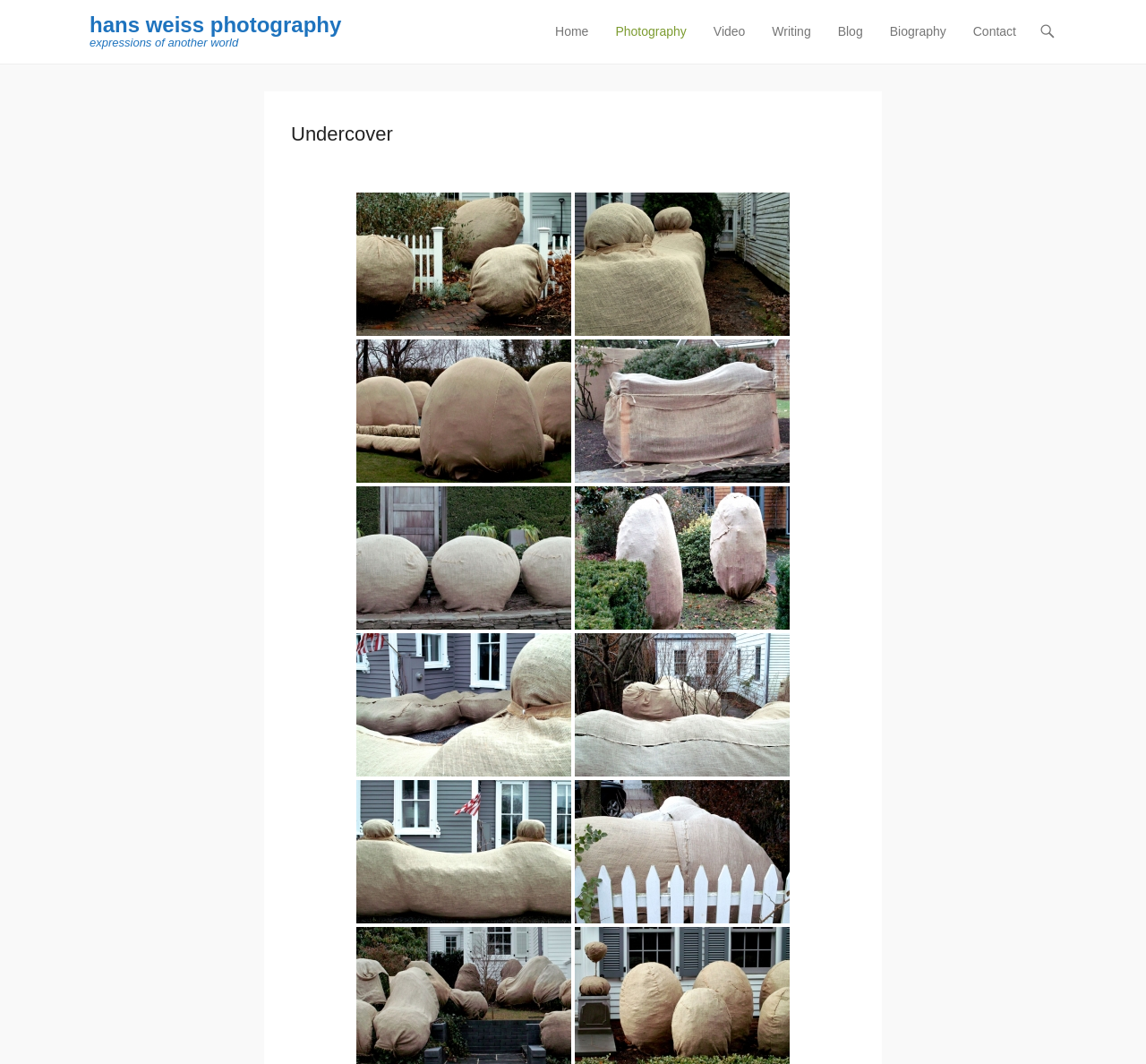Give a one-word or one-phrase response to the question: 
How many images are displayed on the webpage?

10